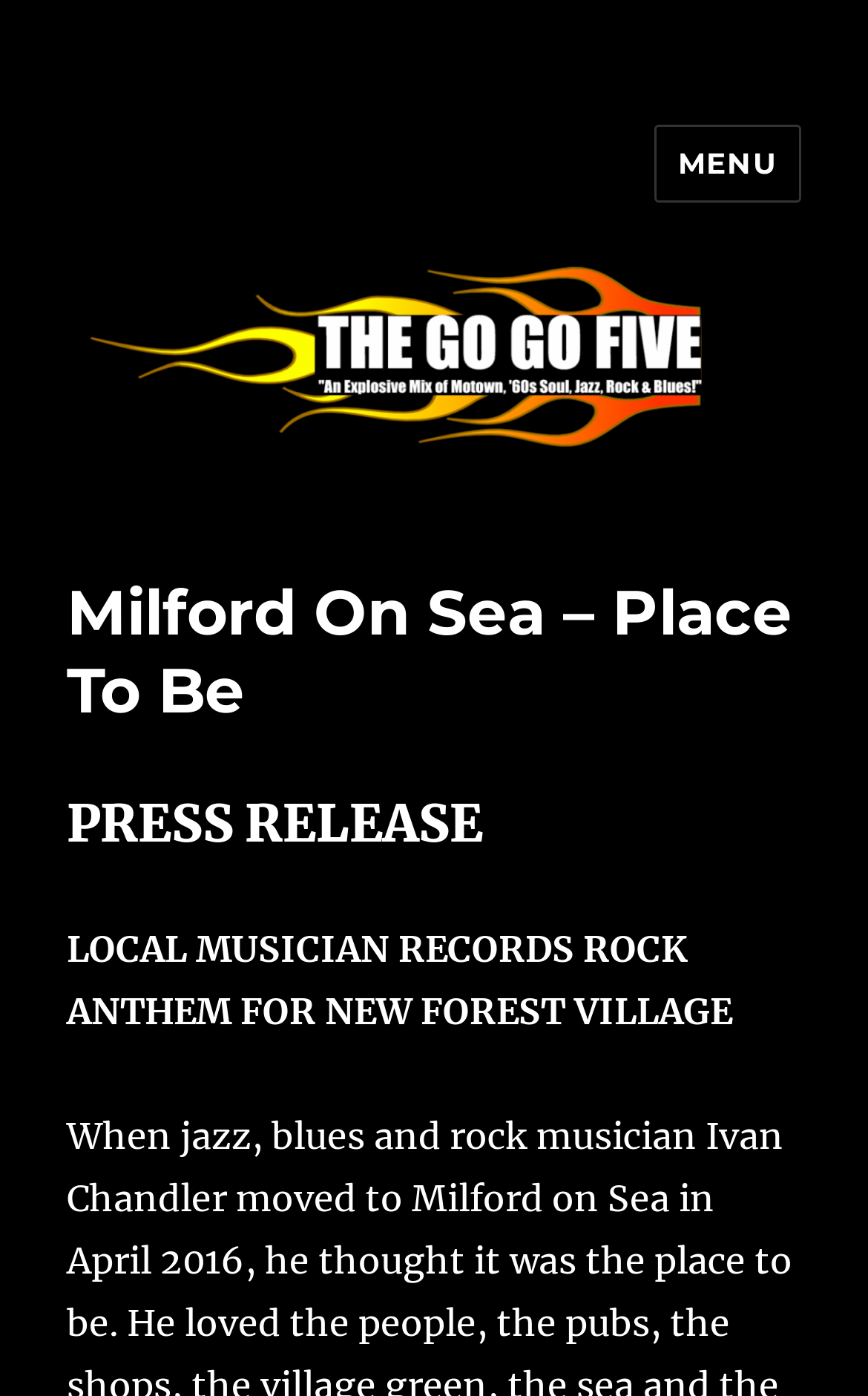Can you give a detailed response to the following question using the information from the image? What is the topic of the local musician's recording?

I found this answer by reading the text 'LOCAL MUSICIAN RECORDS ROCK ANTHEM FOR NEW FOREST VILLAGE' which explicitly states that the local musician recorded a rock anthem.